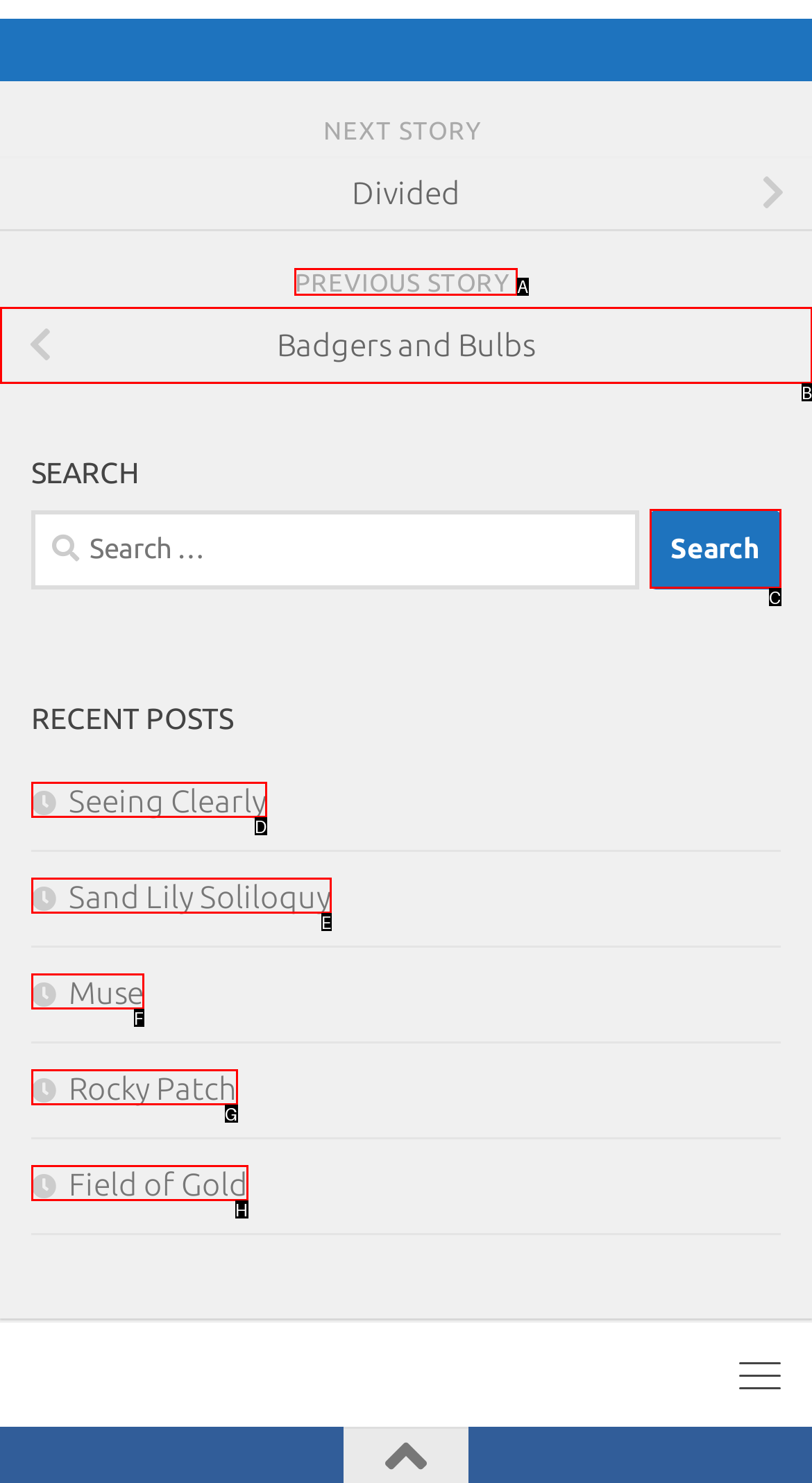Tell me which one HTML element you should click to complete the following task: Go to previous story
Answer with the option's letter from the given choices directly.

A